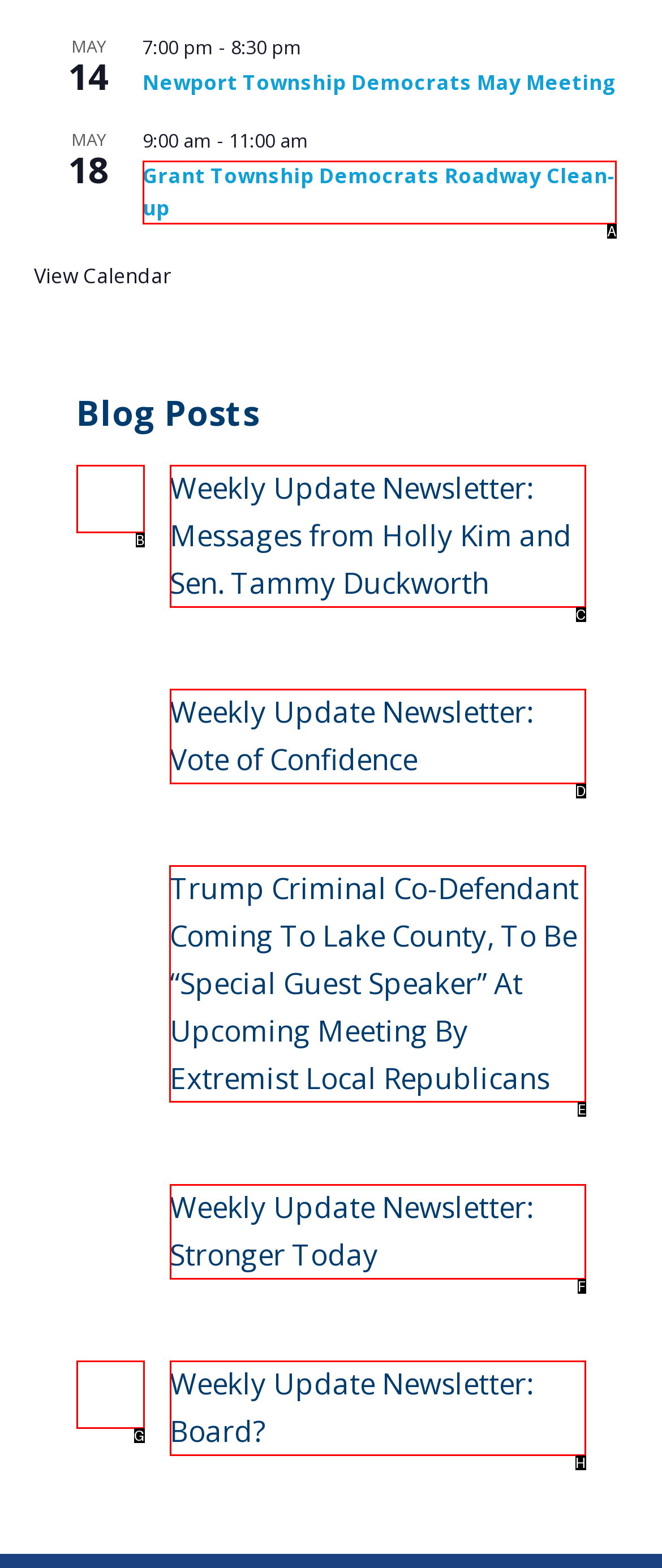Pick the HTML element that should be clicked to execute the task: View game introduction
Respond with the letter corresponding to the correct choice.

None